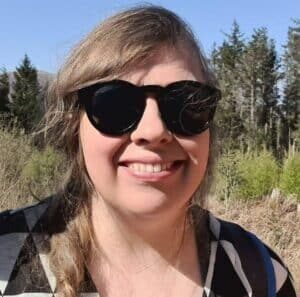What is the color of the sky?
Give a detailed response to the question by analyzing the screenshot.

The caption explicitly states that the image features a clear blue sky, which suggests that the sky is a prominent aspect of the natural setting.